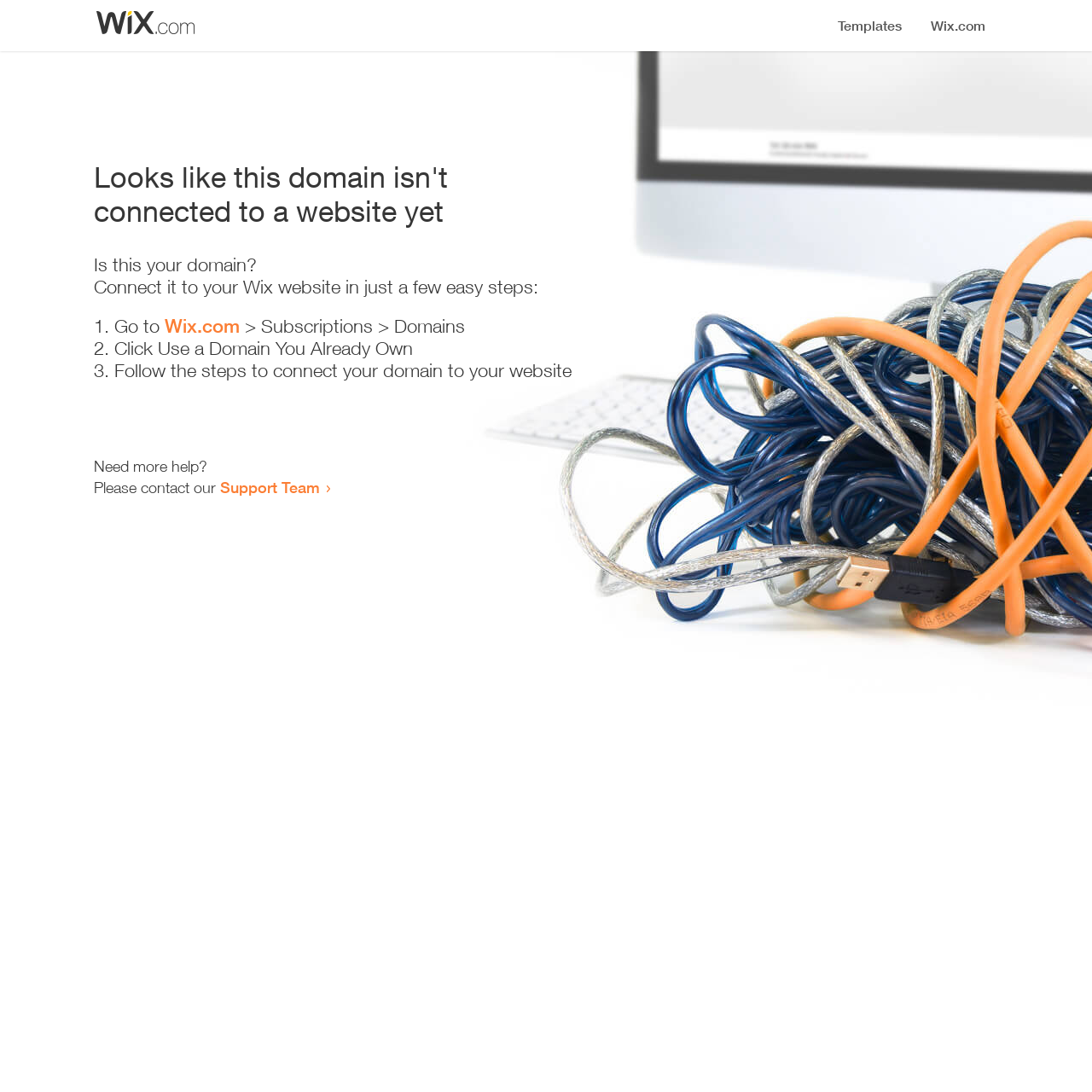Who to contact for more help?
Please provide a single word or phrase as your answer based on the screenshot.

Support Team